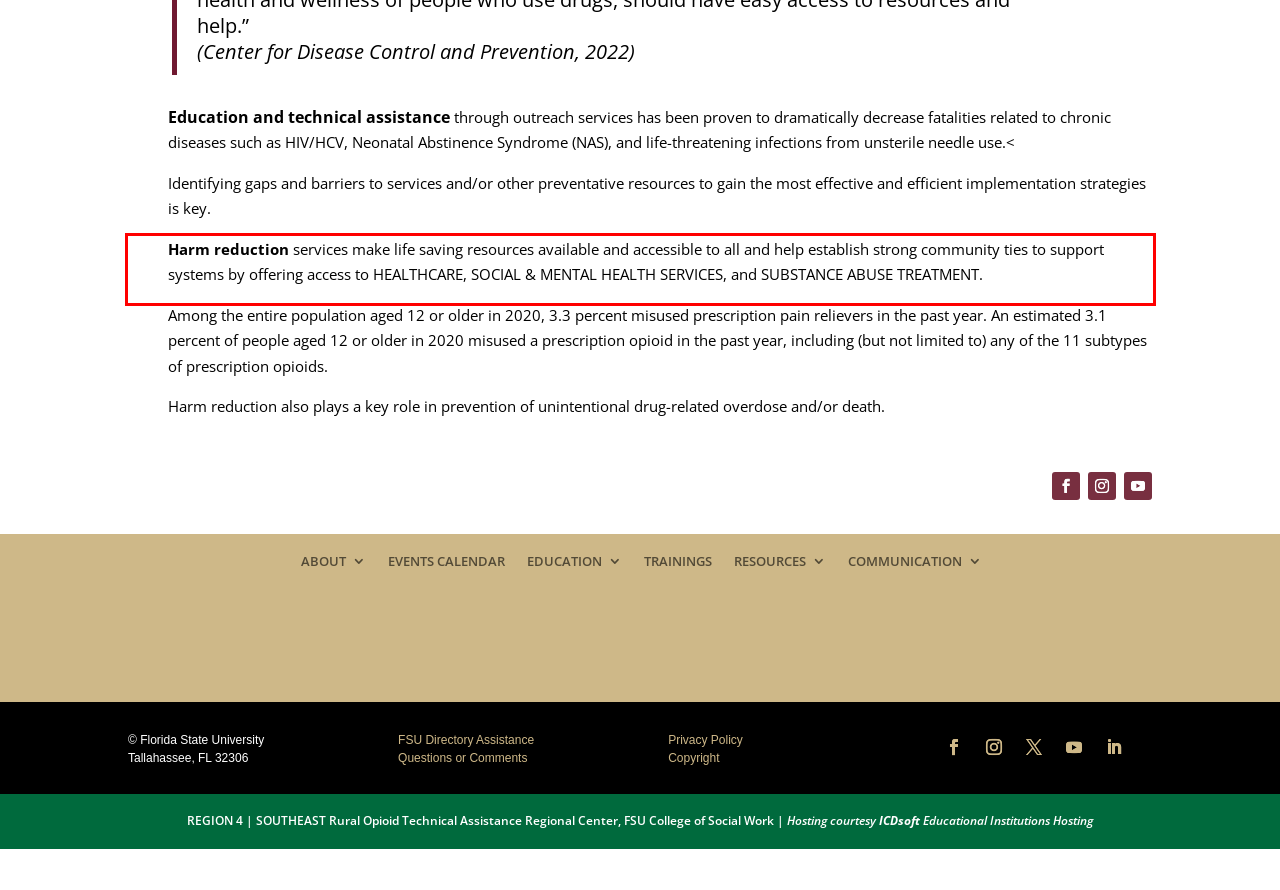You are given a webpage screenshot with a red bounding box around a UI element. Extract and generate the text inside this red bounding box.

Harm reduction services make life saving resources available and accessible to all and help establish strong community ties to support systems by offering access to HEALTHCARE, SOCIAL & MENTAL HEALTH SERVICES, and SUBSTANCE ABUSE TREATMENT.